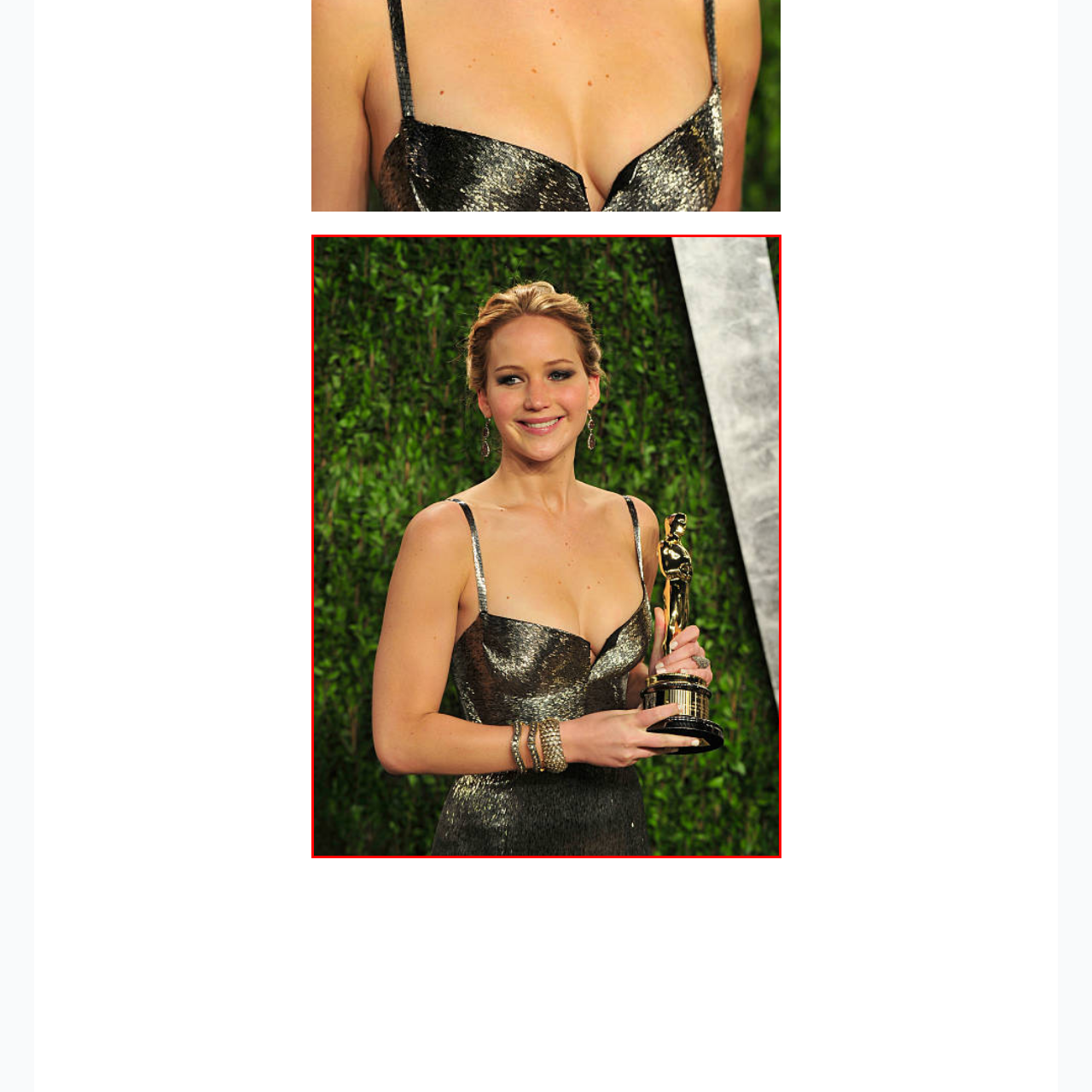What color is the background of the image?
Concentrate on the part of the image that is enclosed by the red bounding box and provide a detailed response to the question.

The caption describes the background as 'lush greenery', which suggests that the dominant color of the background is green.